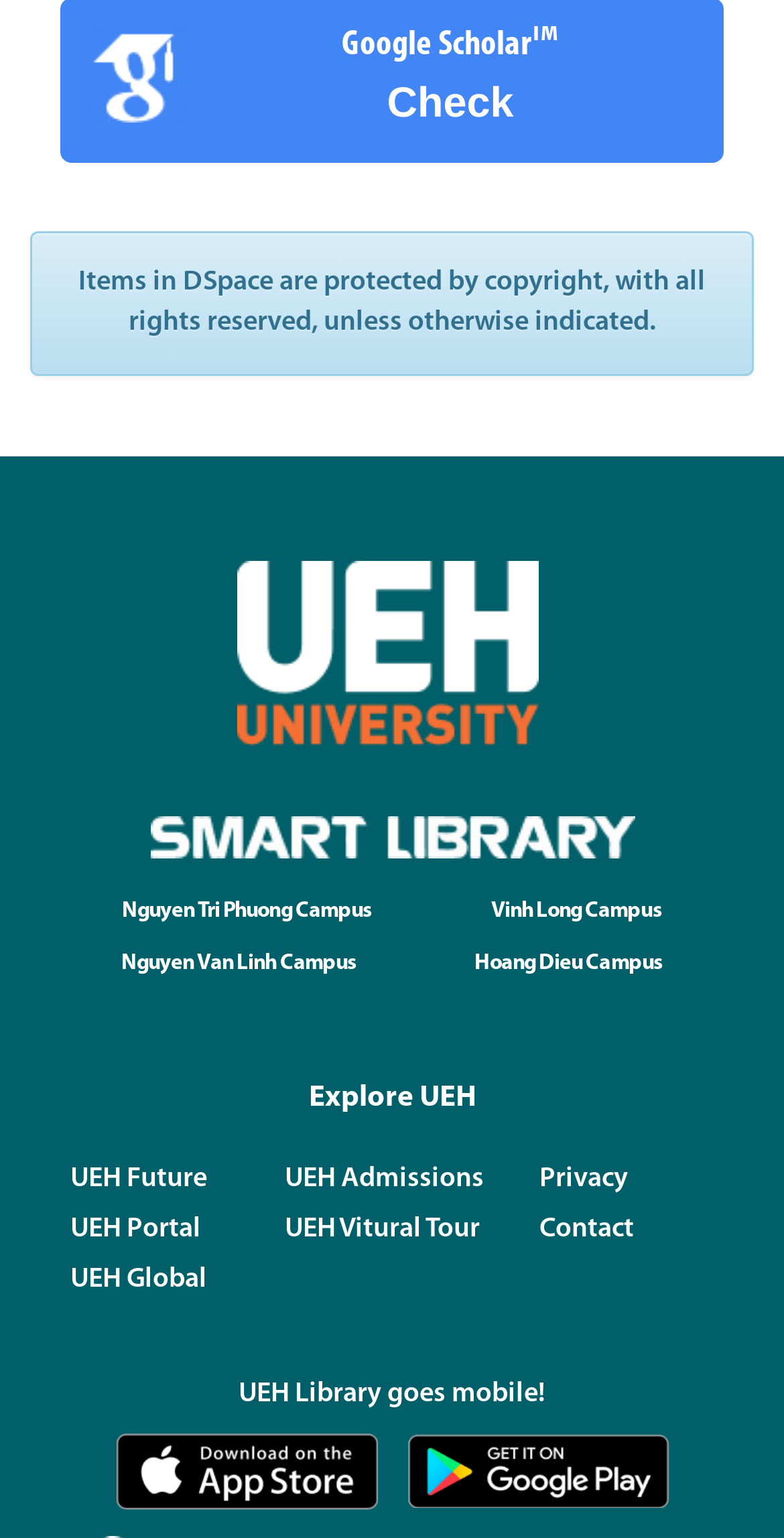How many mobile apps are promoted on the page?
Please respond to the question with a detailed and informative answer.

The two links with images, one with the text 'UEH Library goes mobile!' and the other with no text, suggest that two mobile apps are being promoted on the page.